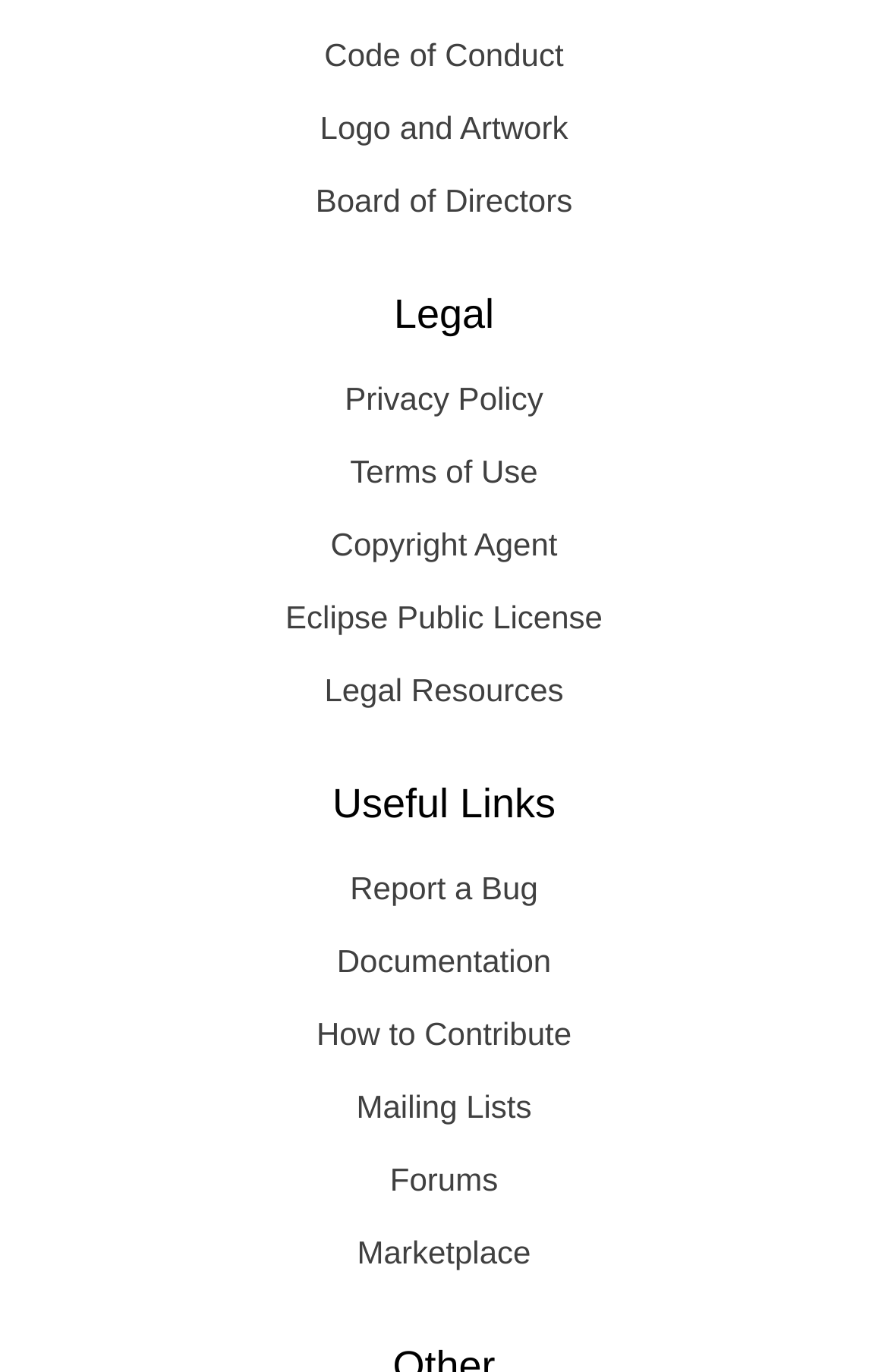What is the last link on the webpage?
Examine the image and give a concise answer in one word or a short phrase.

Marketplace